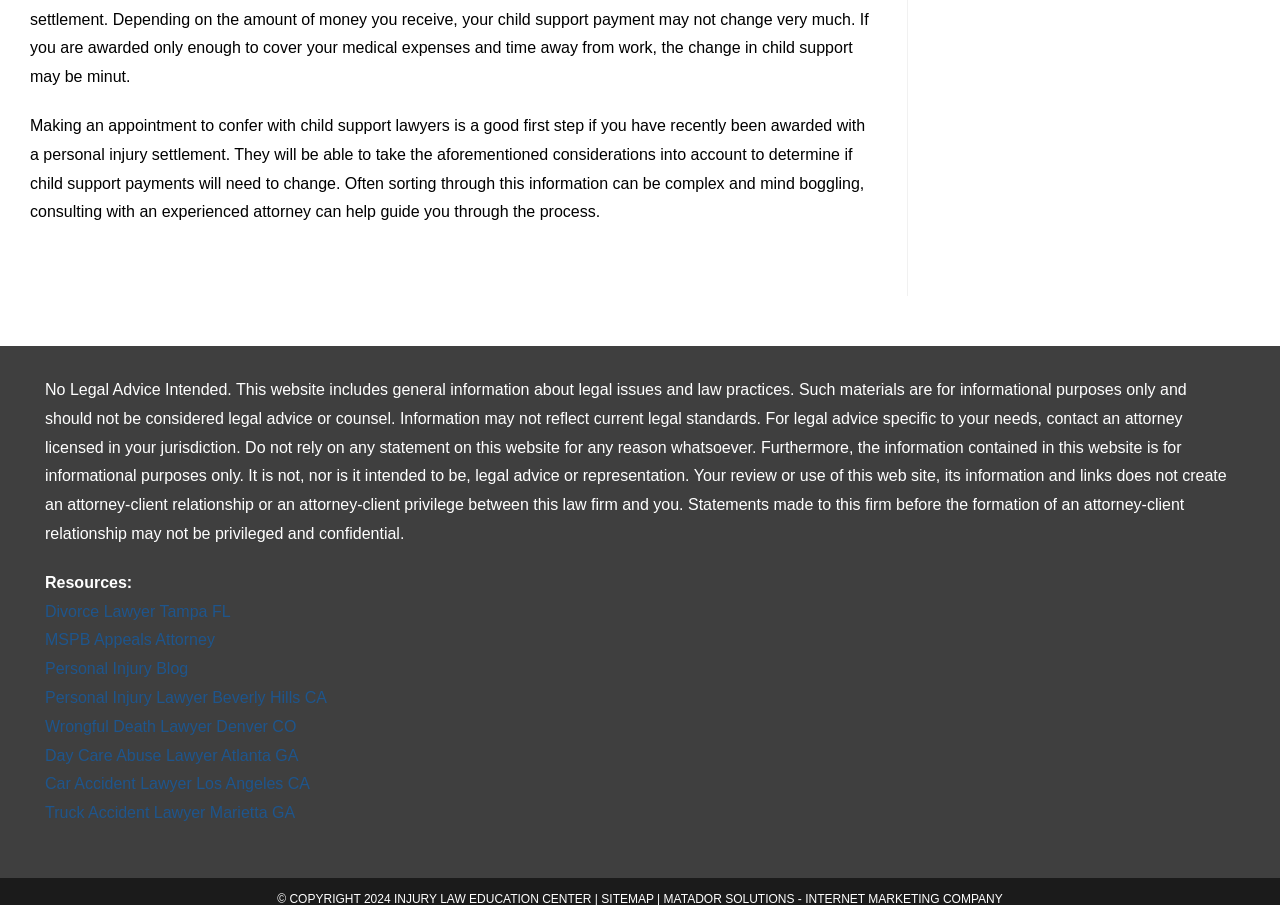What is the disclaimer about the information on this website?
Look at the image and construct a detailed response to the question.

The webpage includes a disclaimer stating that the information on the website may not reflect current legal standards, and that users should not rely on any statement on this website for any reason whatsoever.